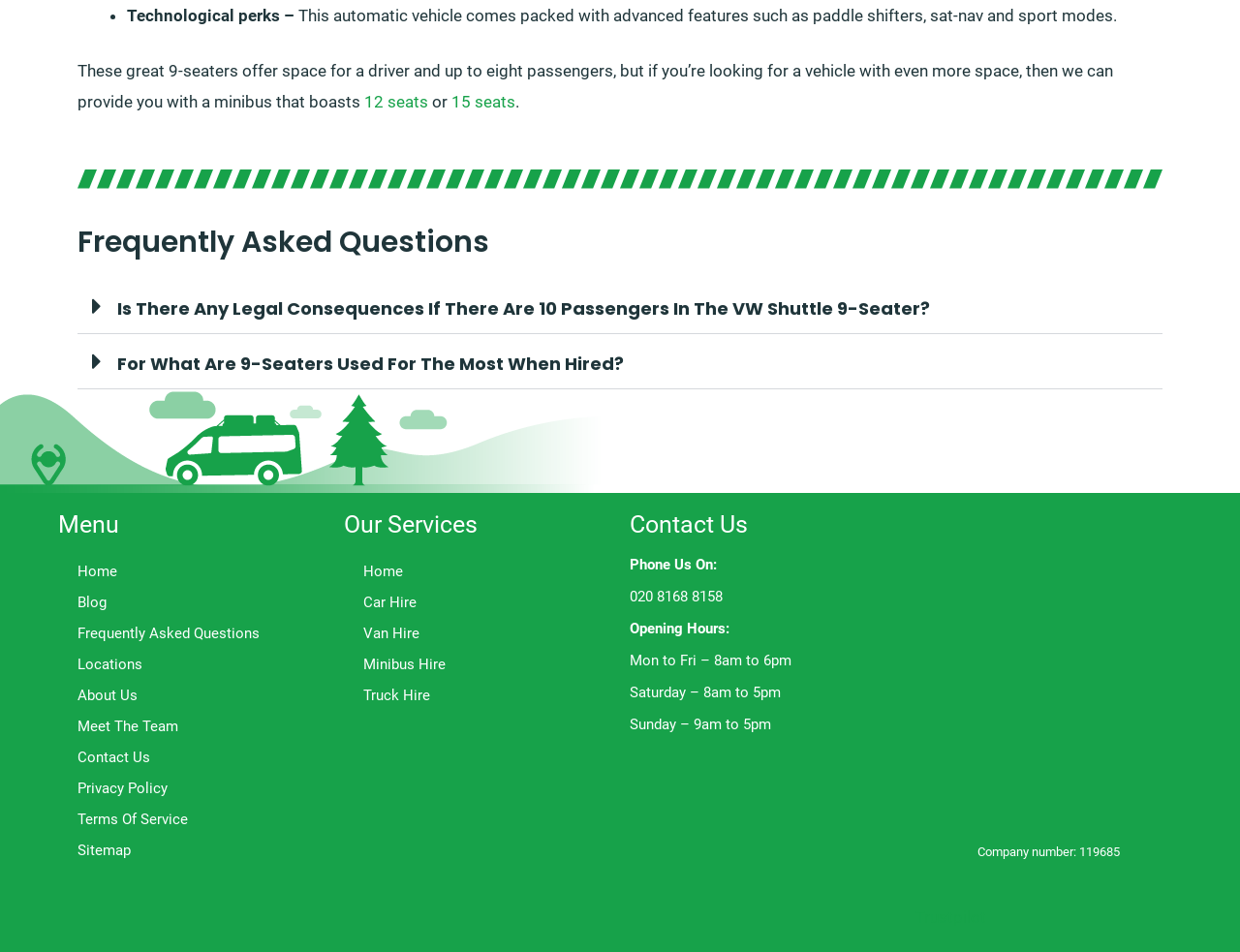Carefully examine the image and provide an in-depth answer to the question: What is the company number of the organization?

The webpage displays the company number at the bottom, which is 119685.